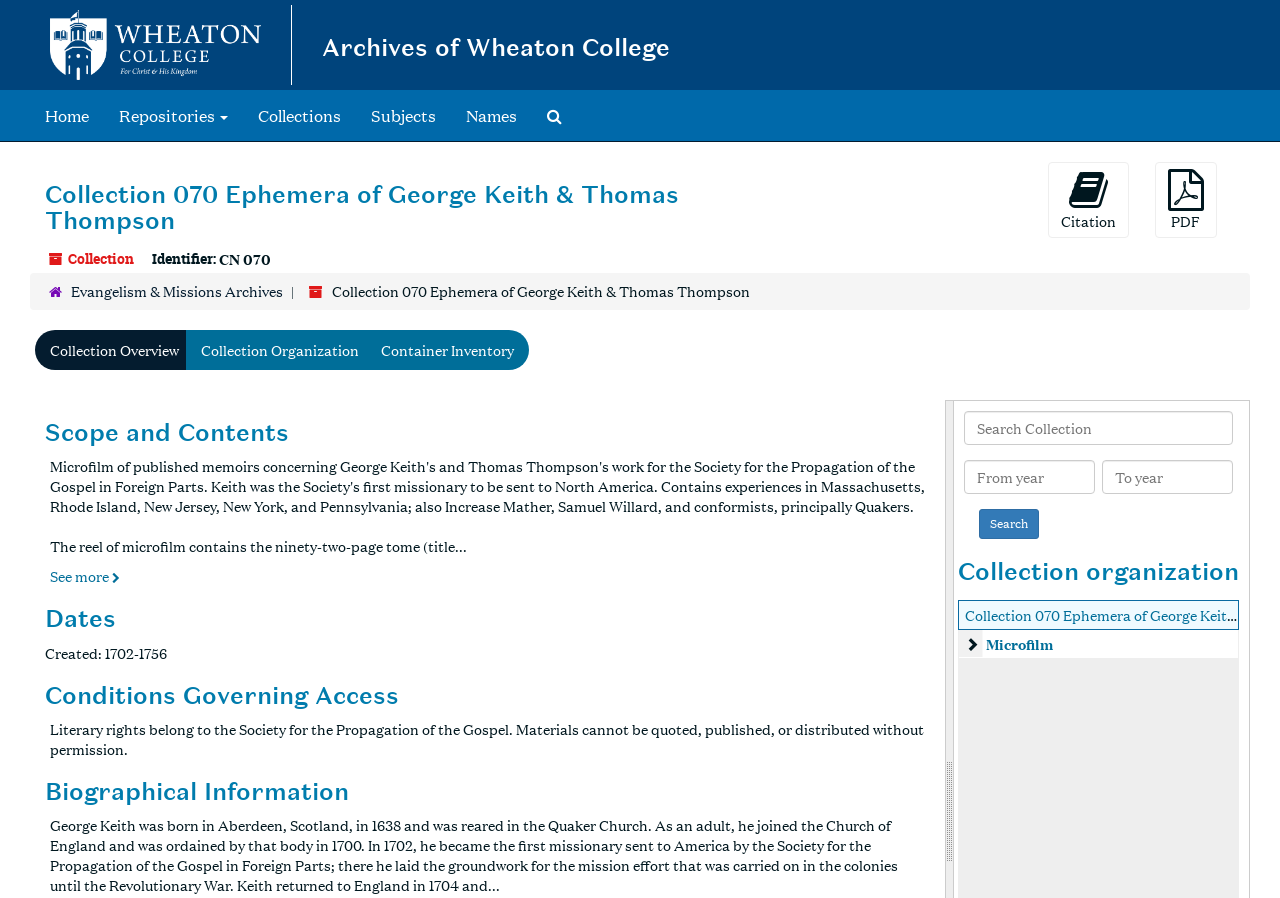Using the image as a reference, answer the following question in as much detail as possible:
What is the purpose of the 'Search Collection' button?

I found the answer by looking at the button element with the text 'Search Collection' and the adjacent text box elements with the labels 'Search Collection', 'From year', and 'To year', which suggests that the button is used to search the collection based on the specified criteria.